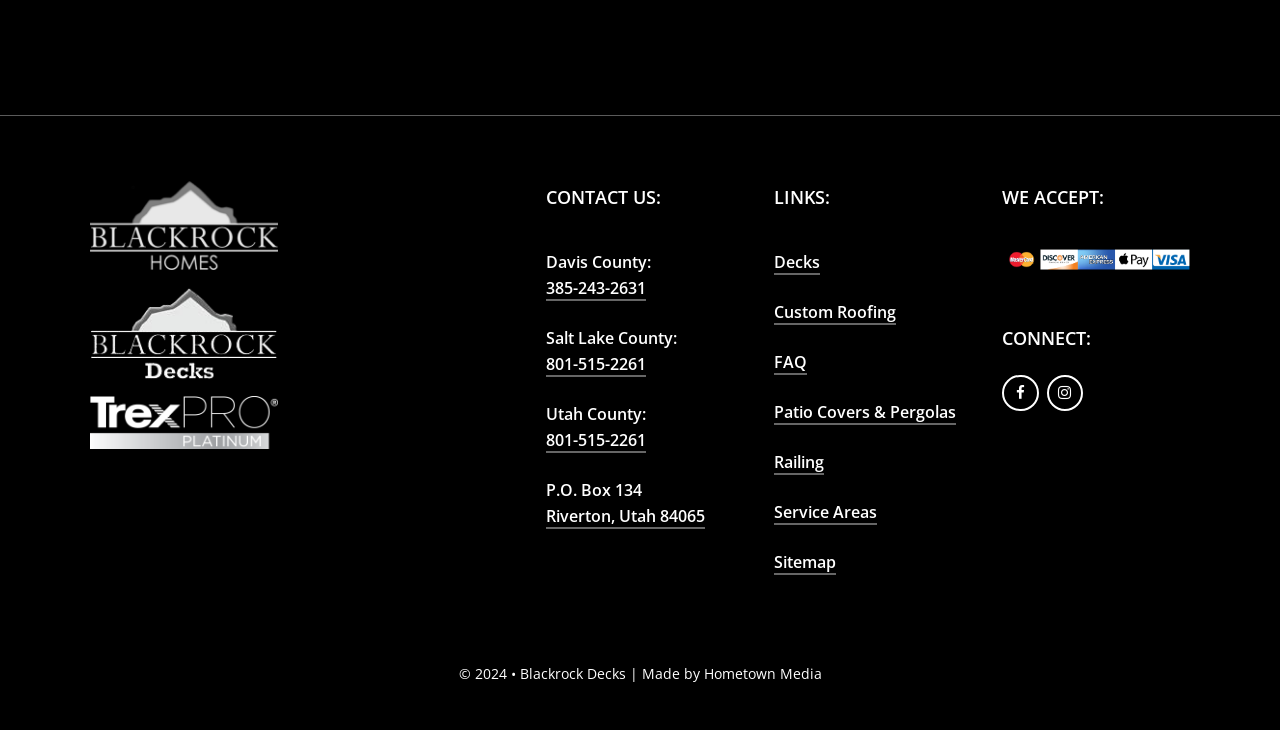What is the link to the 'Decks' page?
Based on the visual content, answer with a single word or a brief phrase.

Decks